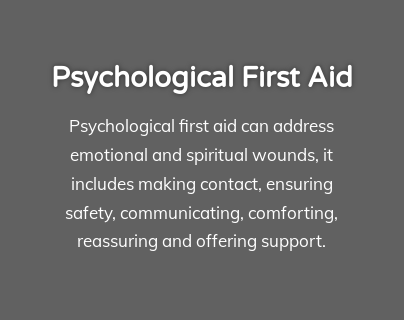How many essential actions are involved in psychological first aid?
Use the image to give a comprehensive and detailed response to the question.

The caption lists the essential actions involved in psychological first aid as making contact, ensuring safety, communicating effectively, comforting individuals, and providing reassurance and support, which totals five actions.